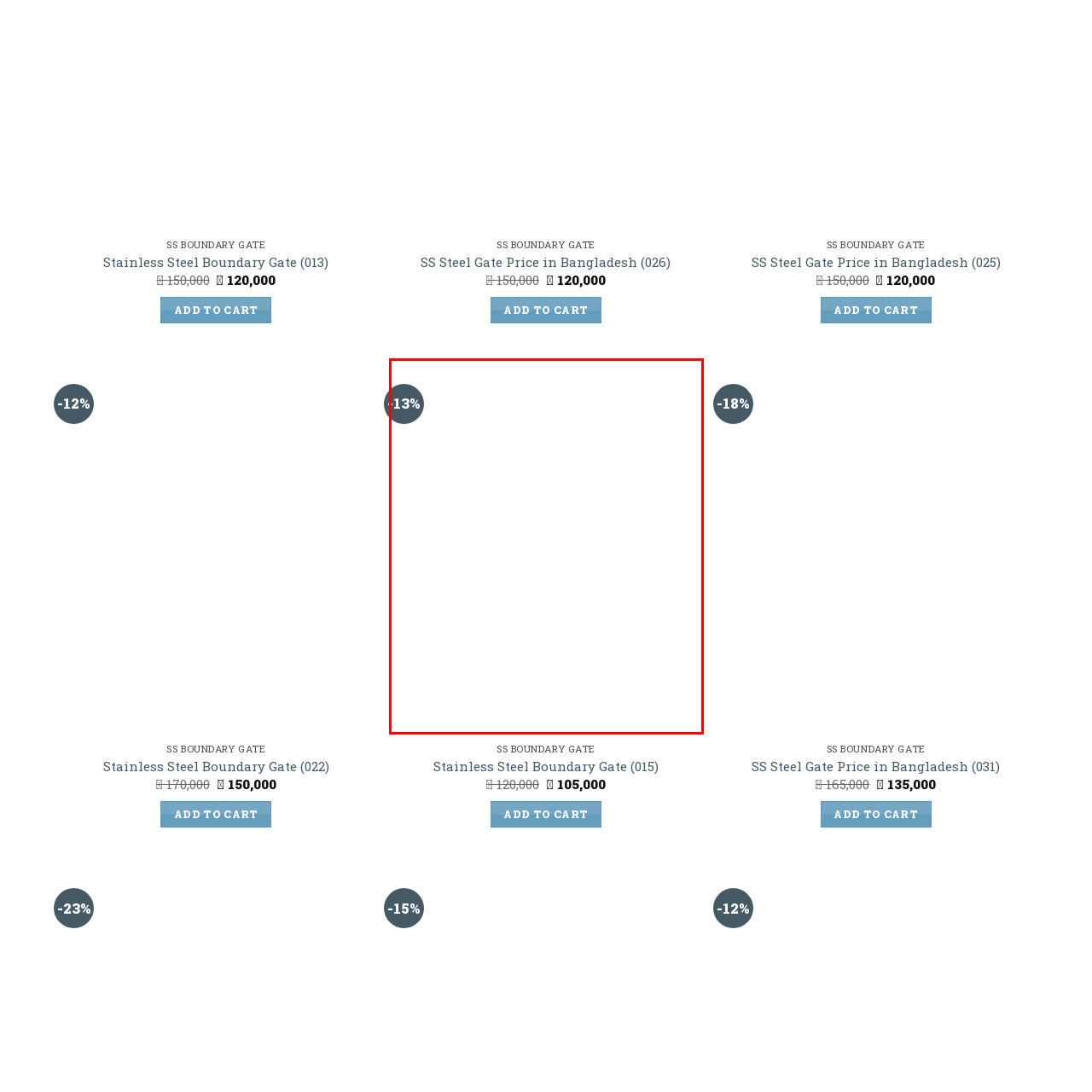What percentage discount is displayed on the badge?
Look at the image within the red bounding box and provide a single word or phrase as an answer.

-13%